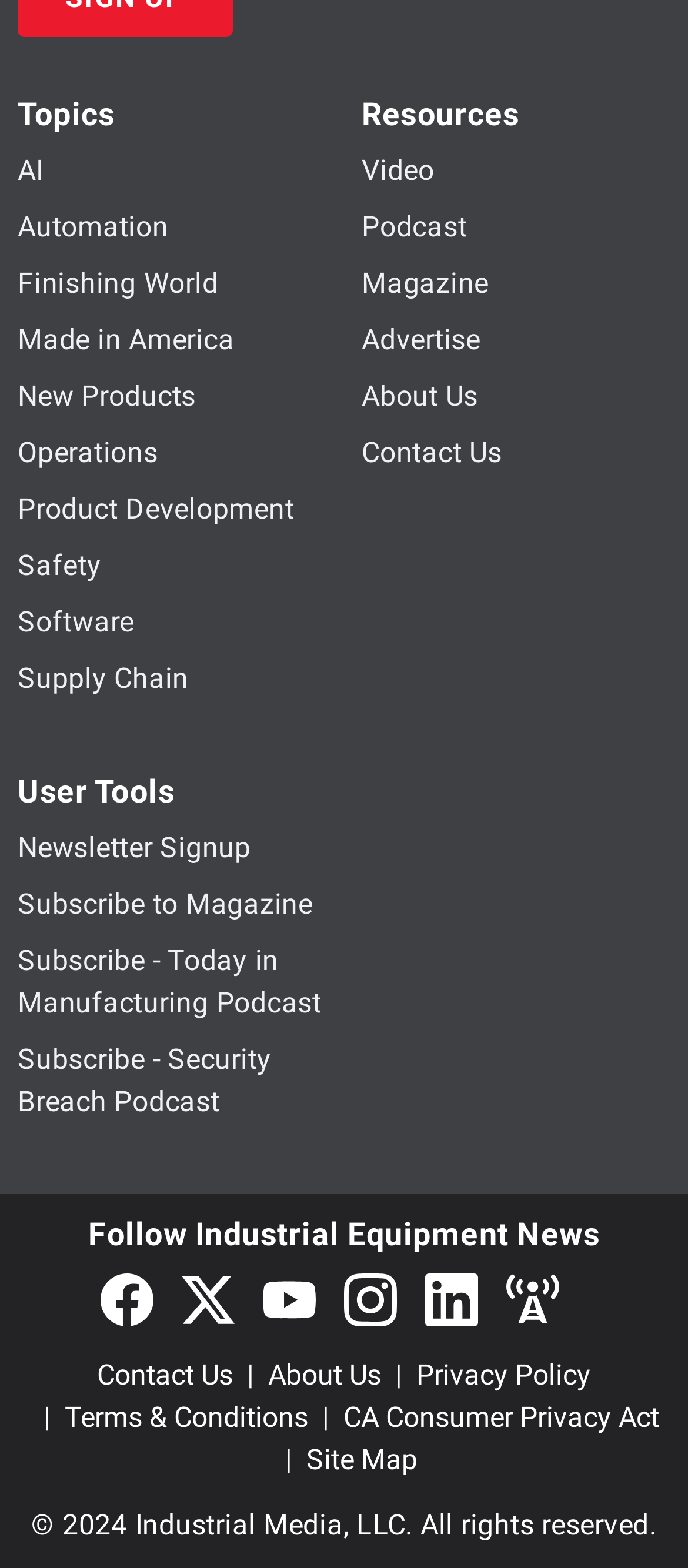Find the UI element described as: "Subscribe - Security Breach Podcast" and predict its bounding box coordinates. Ensure the coordinates are four float numbers between 0 and 1, [left, top, right, bottom].

[0.026, 0.665, 0.395, 0.713]